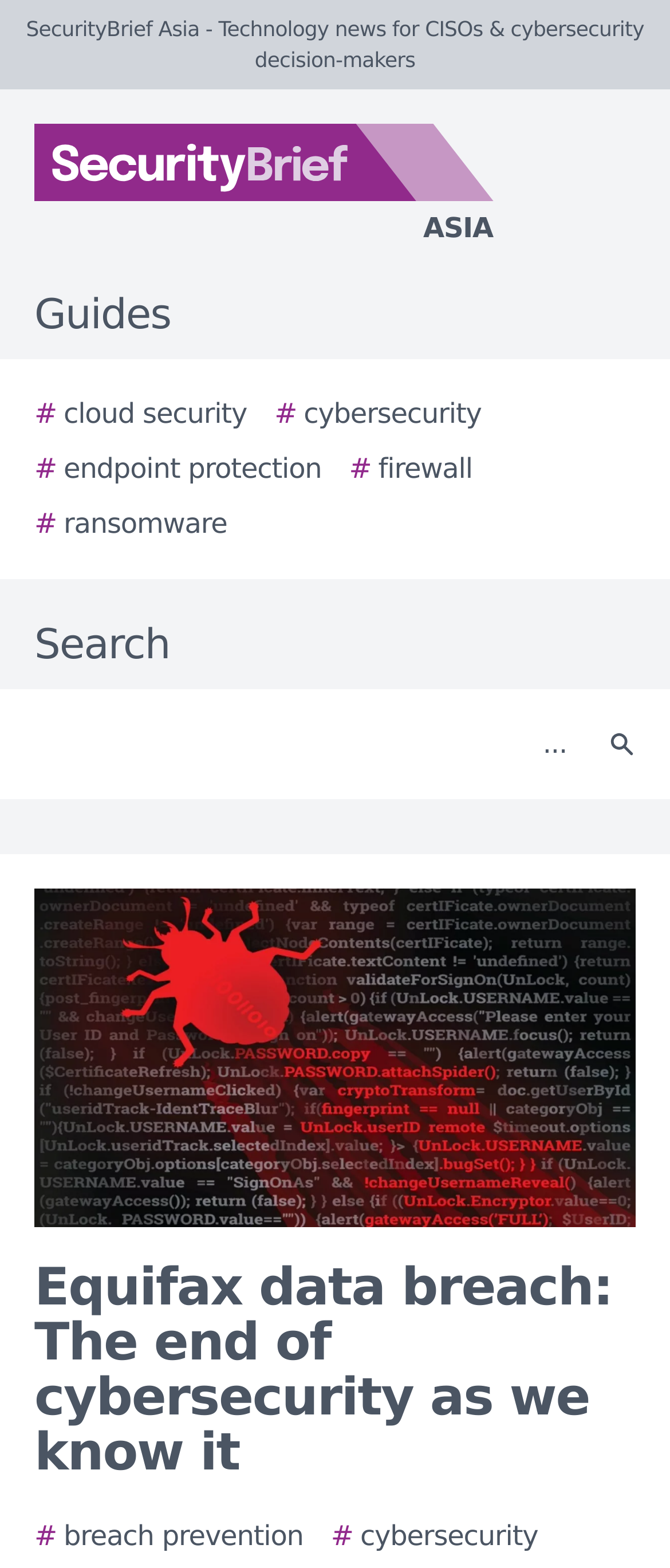Locate the bounding box coordinates of the element that needs to be clicked to carry out the instruction: "View the Equifax data breach article". The coordinates should be given as four float numbers ranging from 0 to 1, i.e., [left, top, right, bottom].

[0.051, 0.803, 0.914, 0.946]